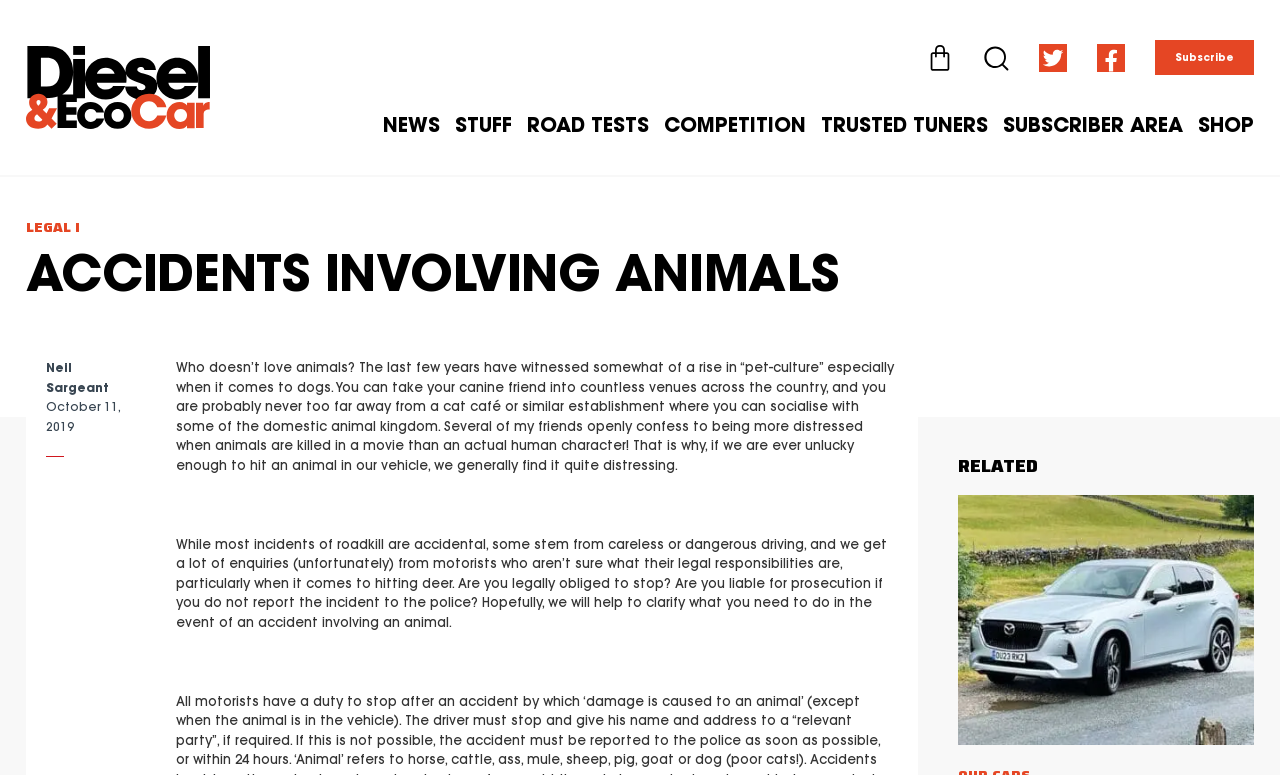Give a concise answer using only one word or phrase for this question:
What is the purpose of the article?

To clarify legal responsibilities